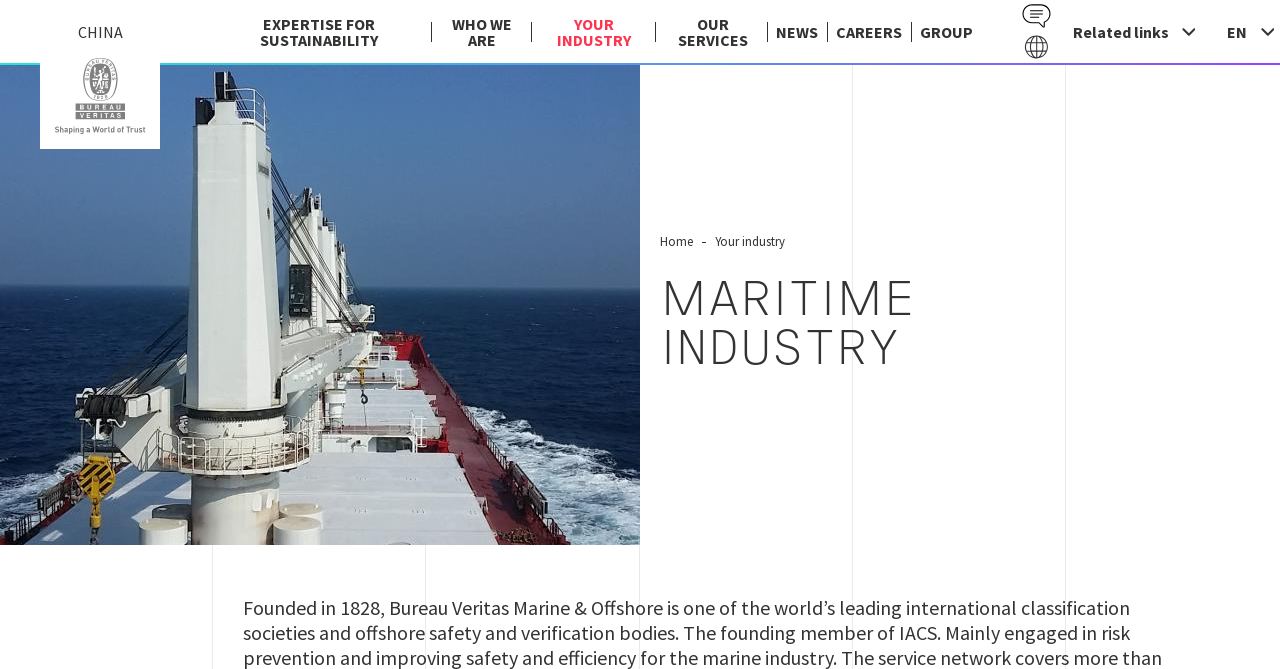What is the title of the section below the top navigation bar?
Using the picture, provide a one-word or short phrase answer.

MARITIME INDUSTRY